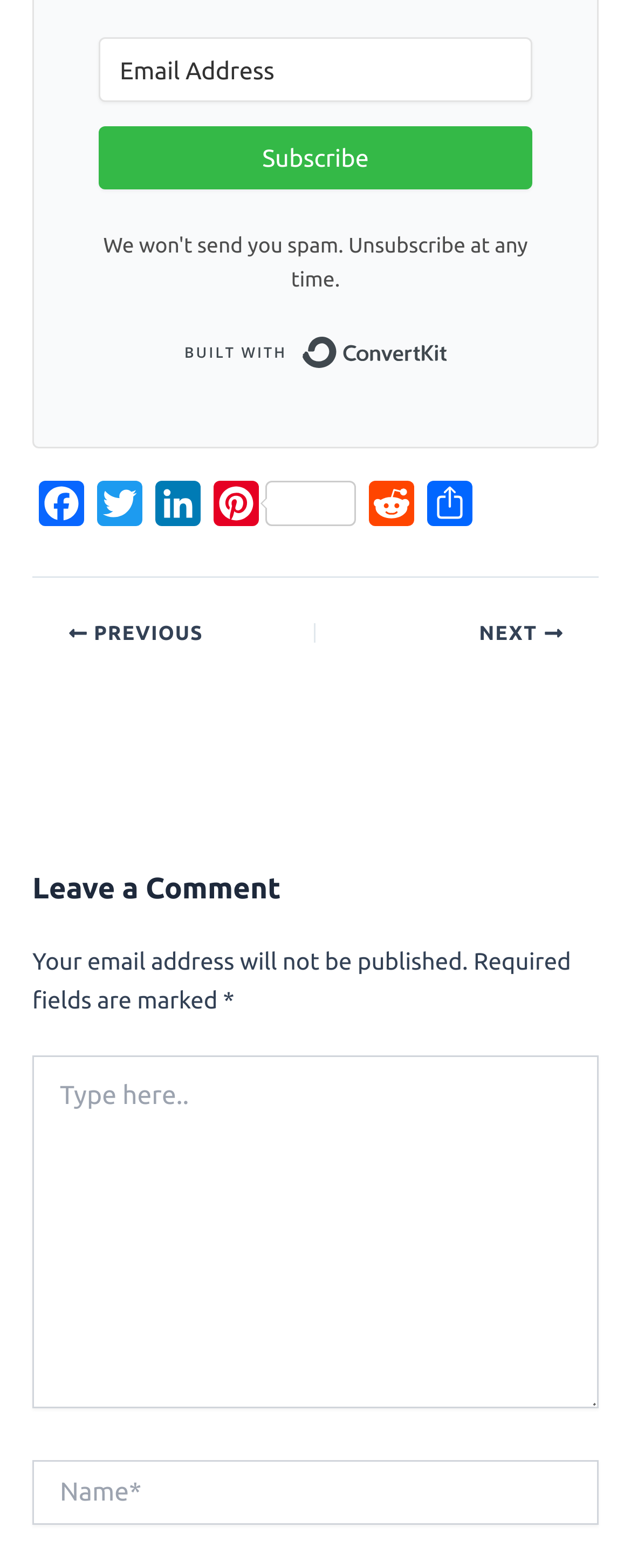Identify the bounding box coordinates of the region that should be clicked to execute the following instruction: "Visit Facebook page".

[0.051, 0.306, 0.144, 0.345]